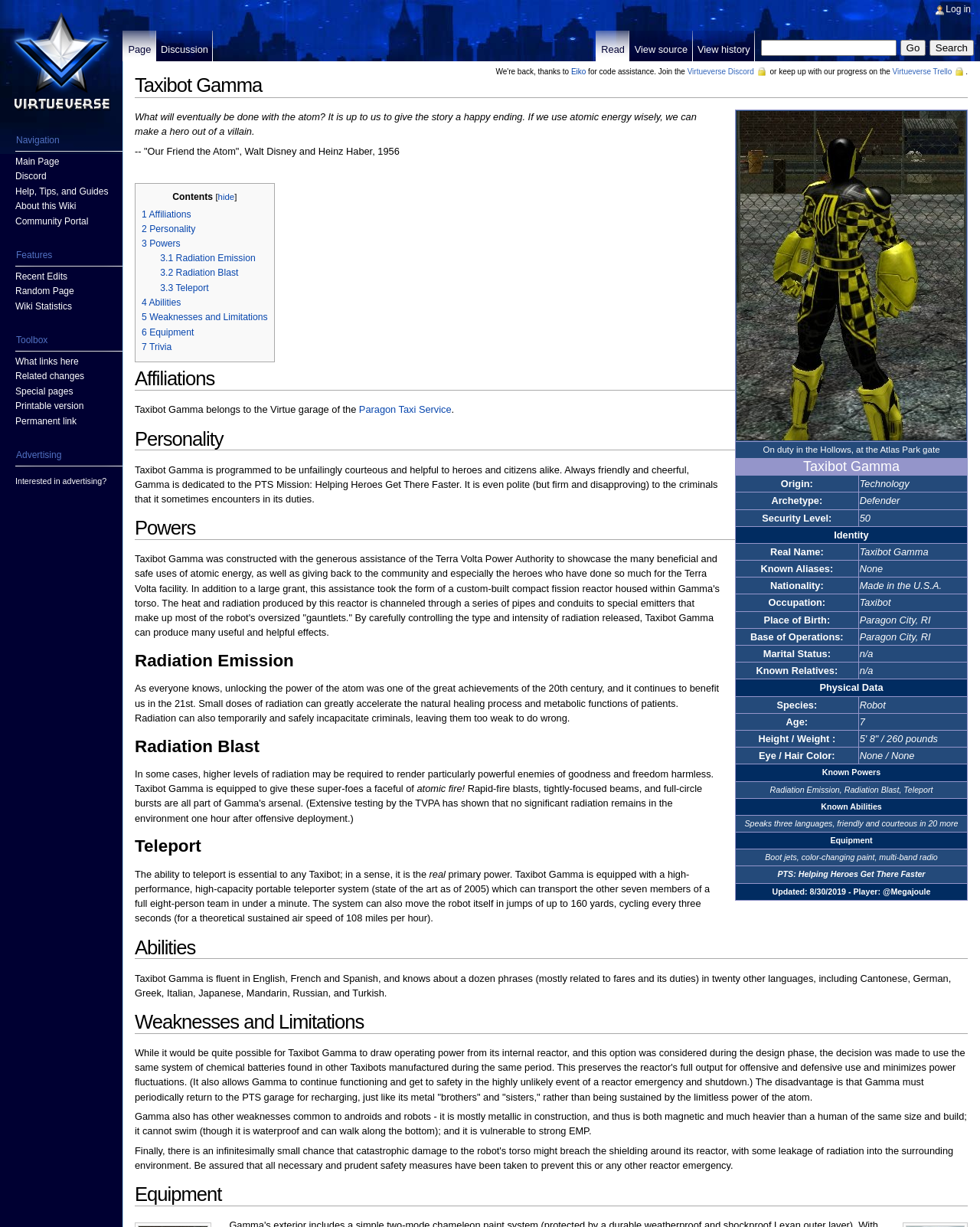Identify the bounding box coordinates of the part that should be clicked to carry out this instruction: "View the image of Taxi-g1.jpg".

[0.752, 0.09, 0.986, 0.359]